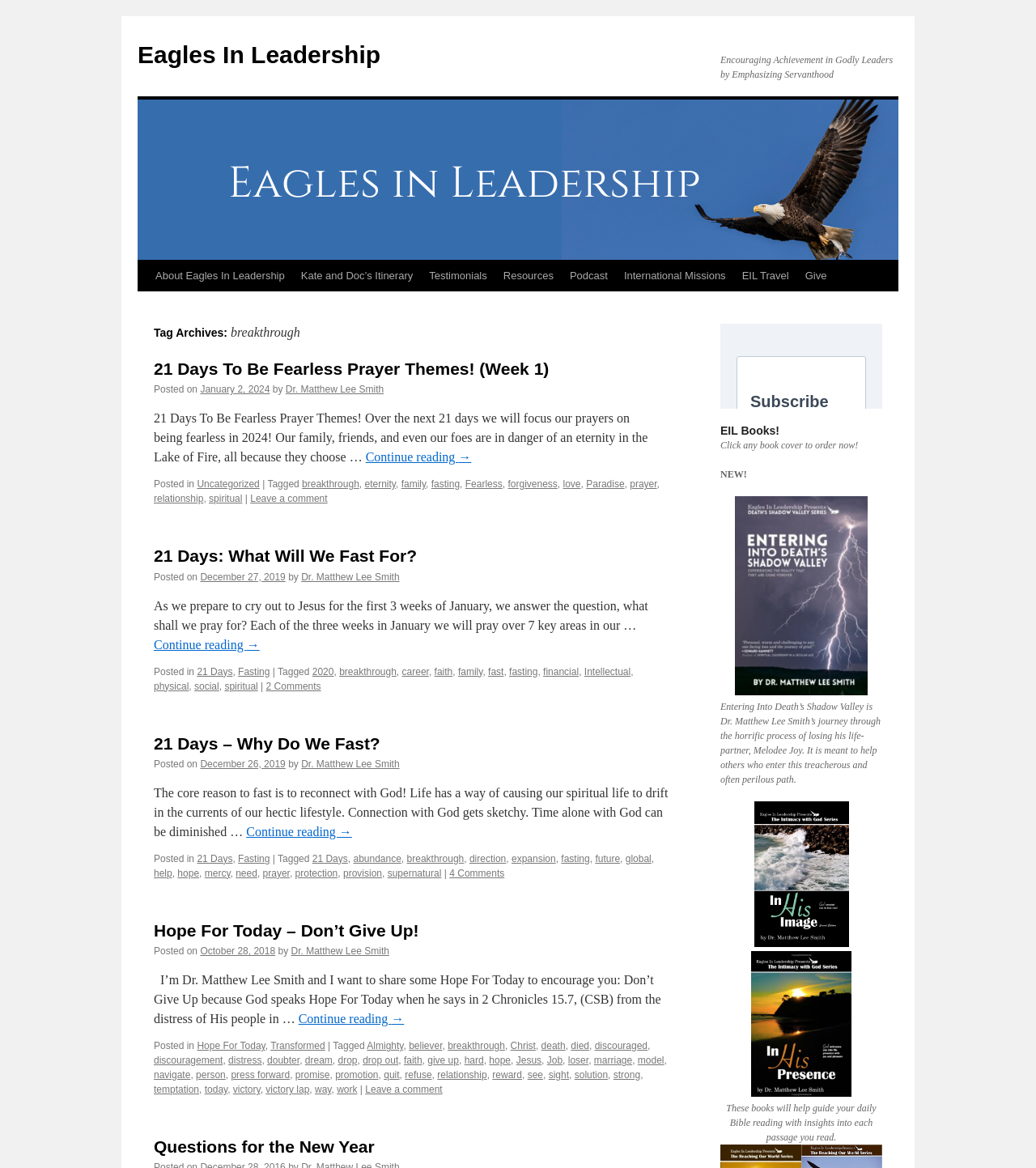What is the category of the second article?
Please use the visual content to give a single word or phrase answer.

21 Days